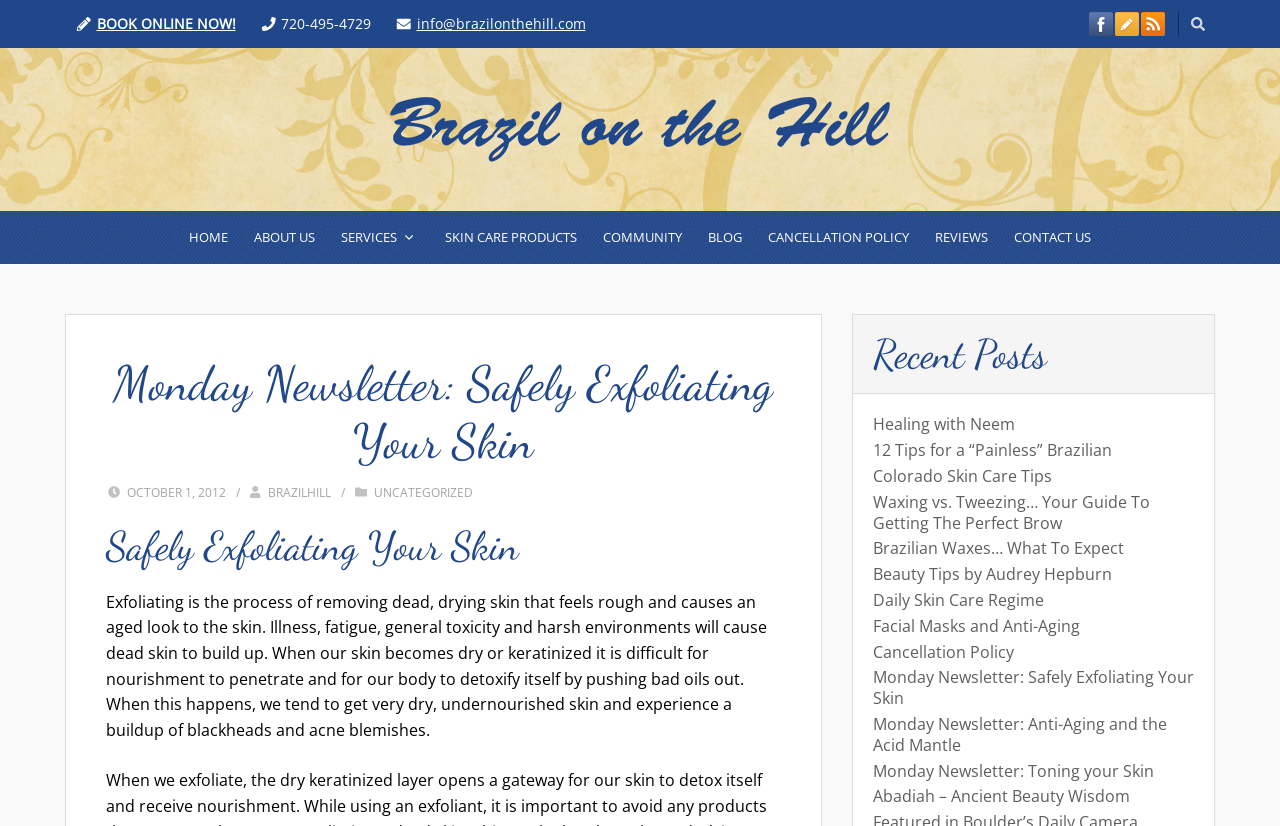Please find and report the bounding box coordinates of the element to click in order to perform the following action: "Contact us". The coordinates should be expressed as four float numbers between 0 and 1, in the format [left, top, right, bottom].

[0.782, 0.256, 0.862, 0.32]